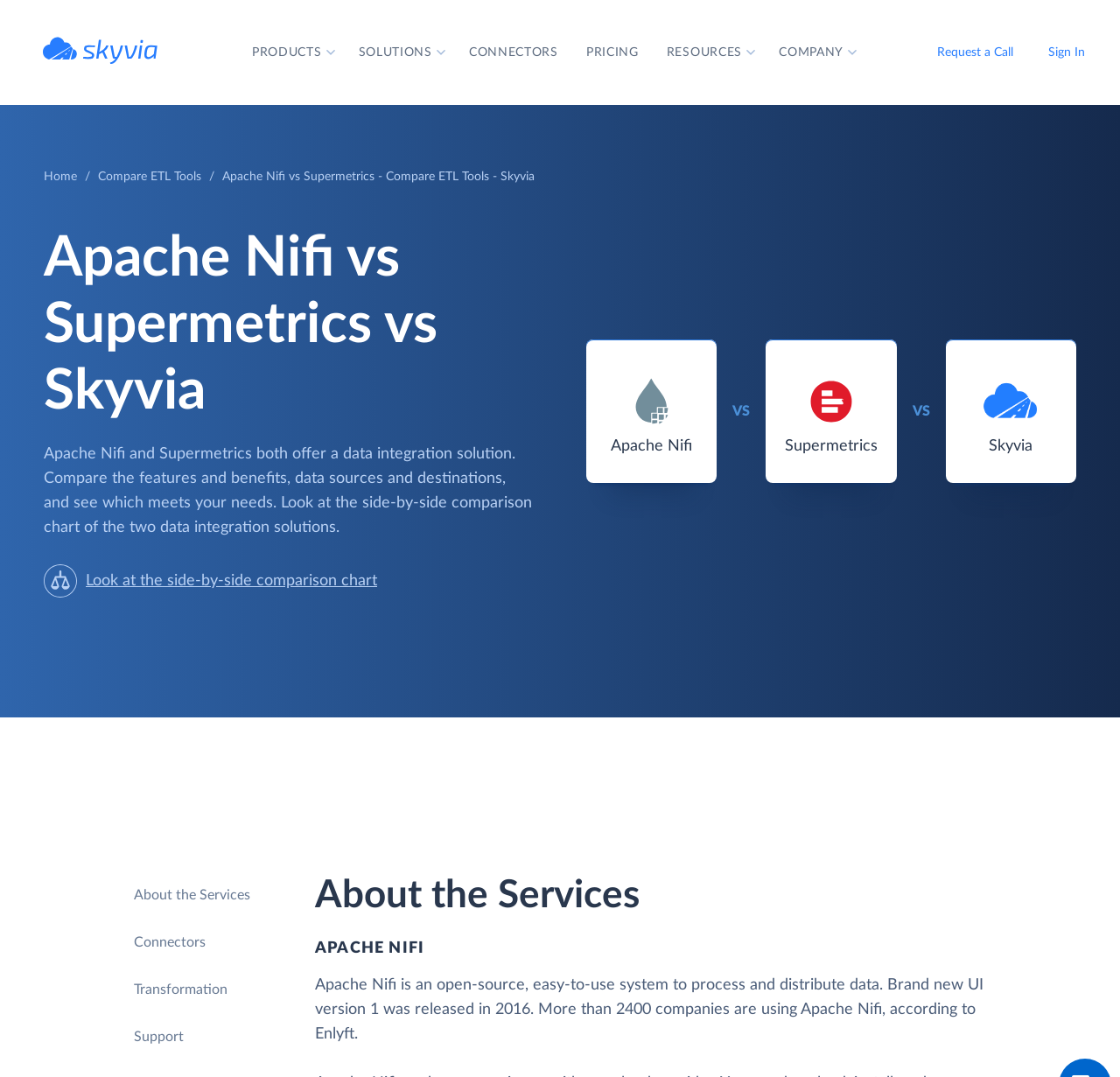Please locate the UI element described by "Connectors" and provide its bounding box coordinates.

[0.406, 0.0, 0.511, 0.097]